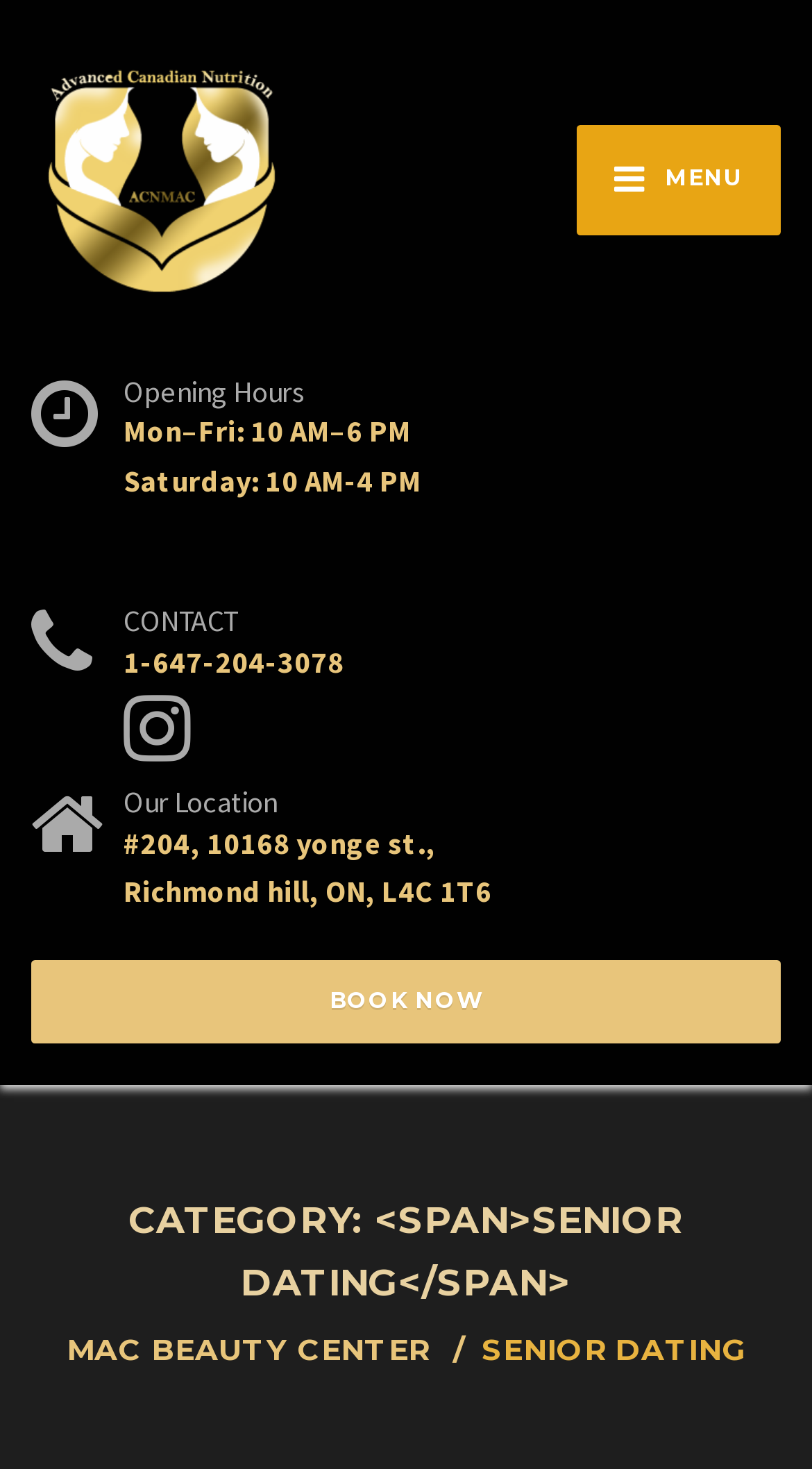What is the phone number to contact?
Using the image, elaborate on the answer with as much detail as possible.

I found the phone number by looking at the 'CONTACT' section, where it is listed as '1-647-204-3078'.